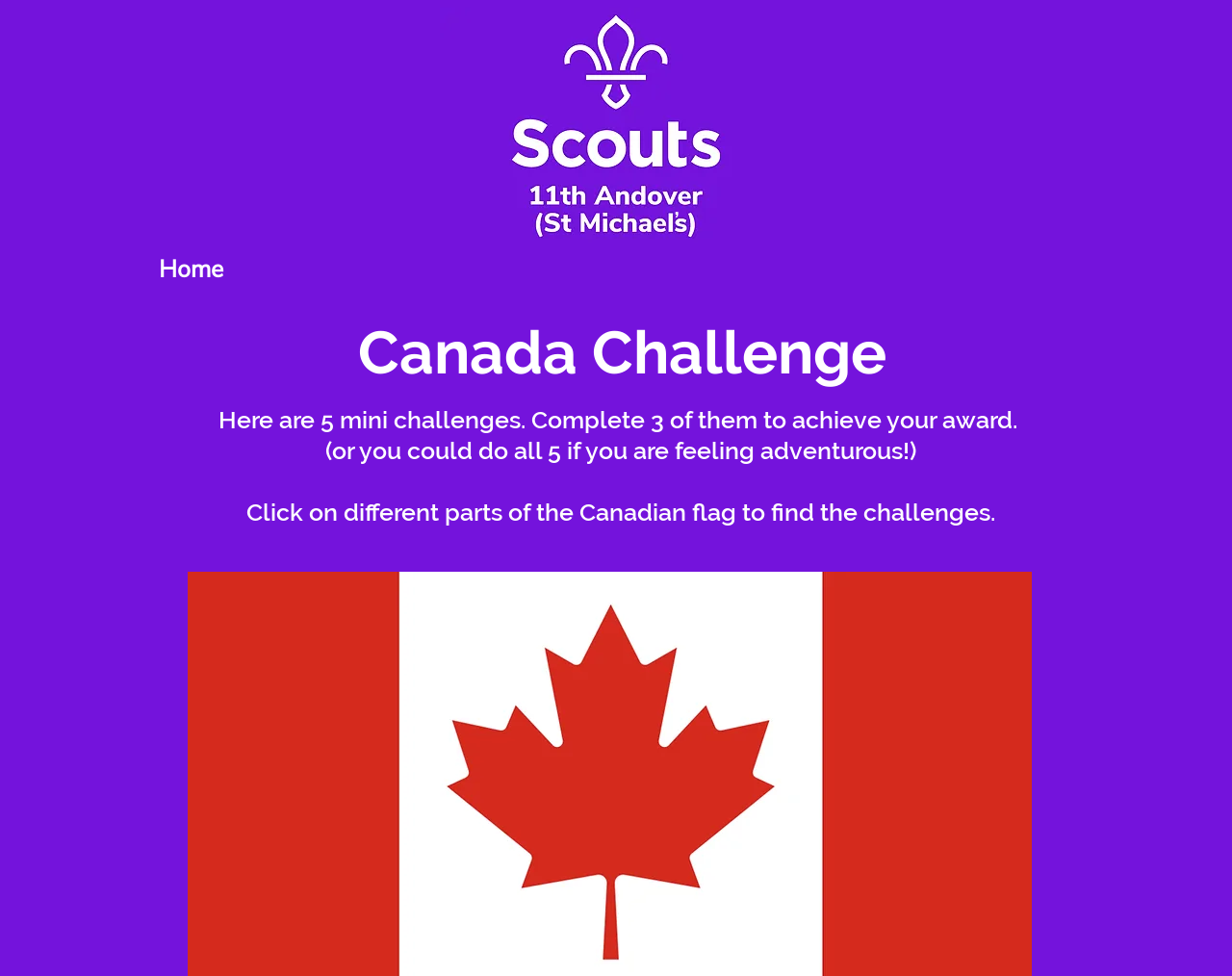Determine the bounding box for the UI element as described: "Home". The coordinates should be represented as four float numbers between 0 and 1, formatted as [left, top, right, bottom].

[0.129, 0.259, 0.181, 0.293]